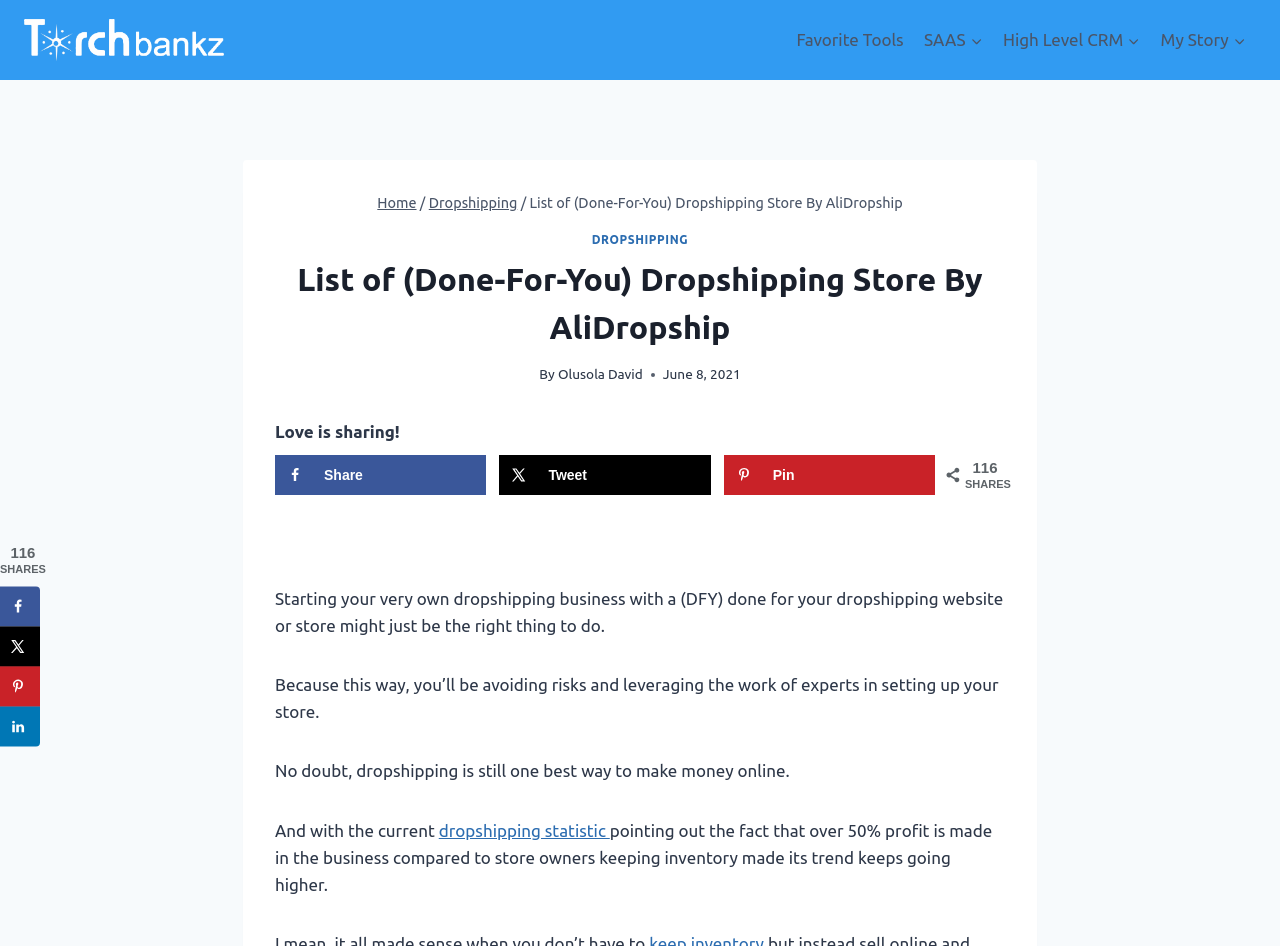Point out the bounding box coordinates of the section to click in order to follow this instruction: "read about commissioned piece by Lucie Brownlee".

None